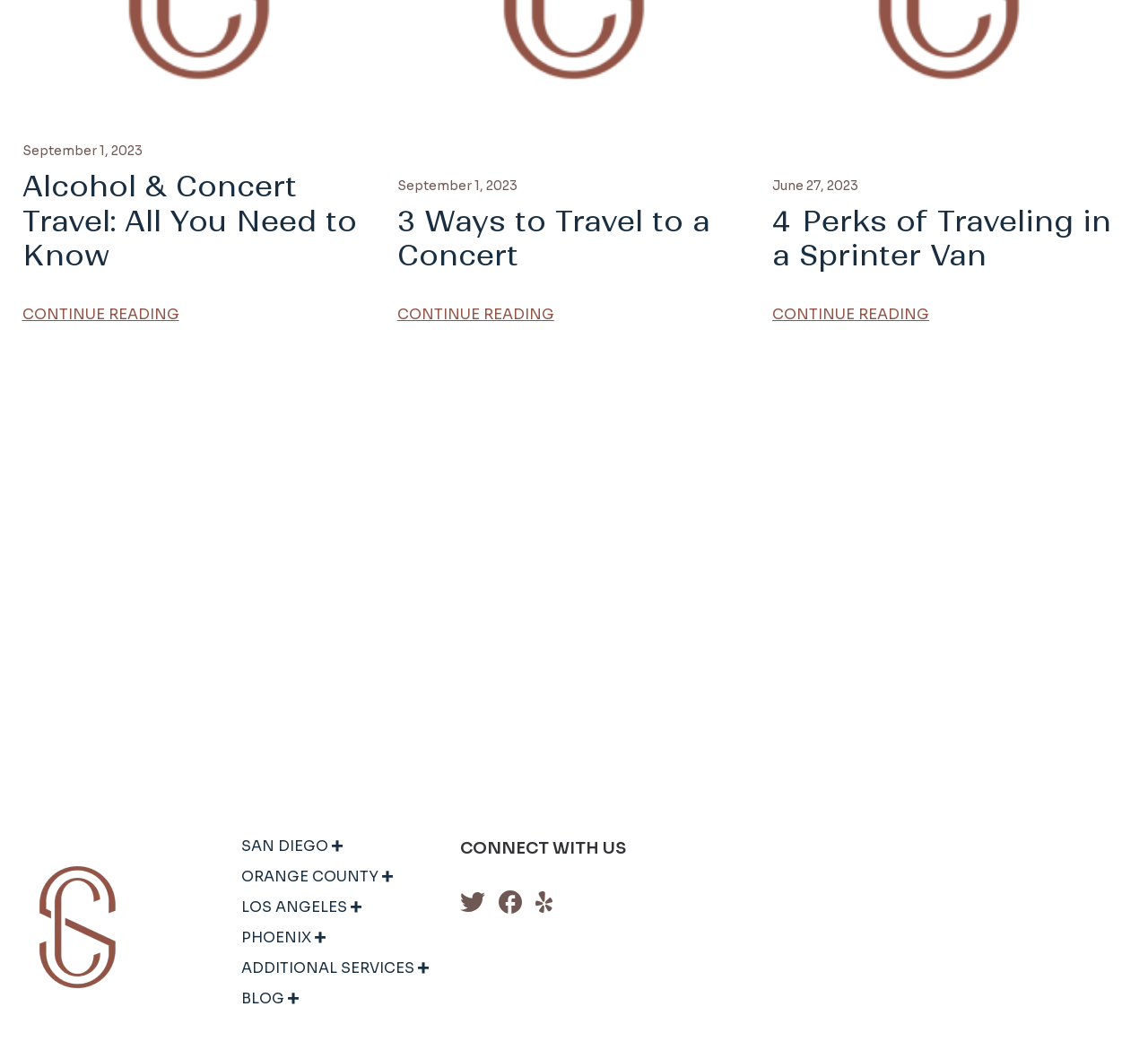How many cities are listed as service areas? Examine the screenshot and reply using just one word or a brief phrase.

5